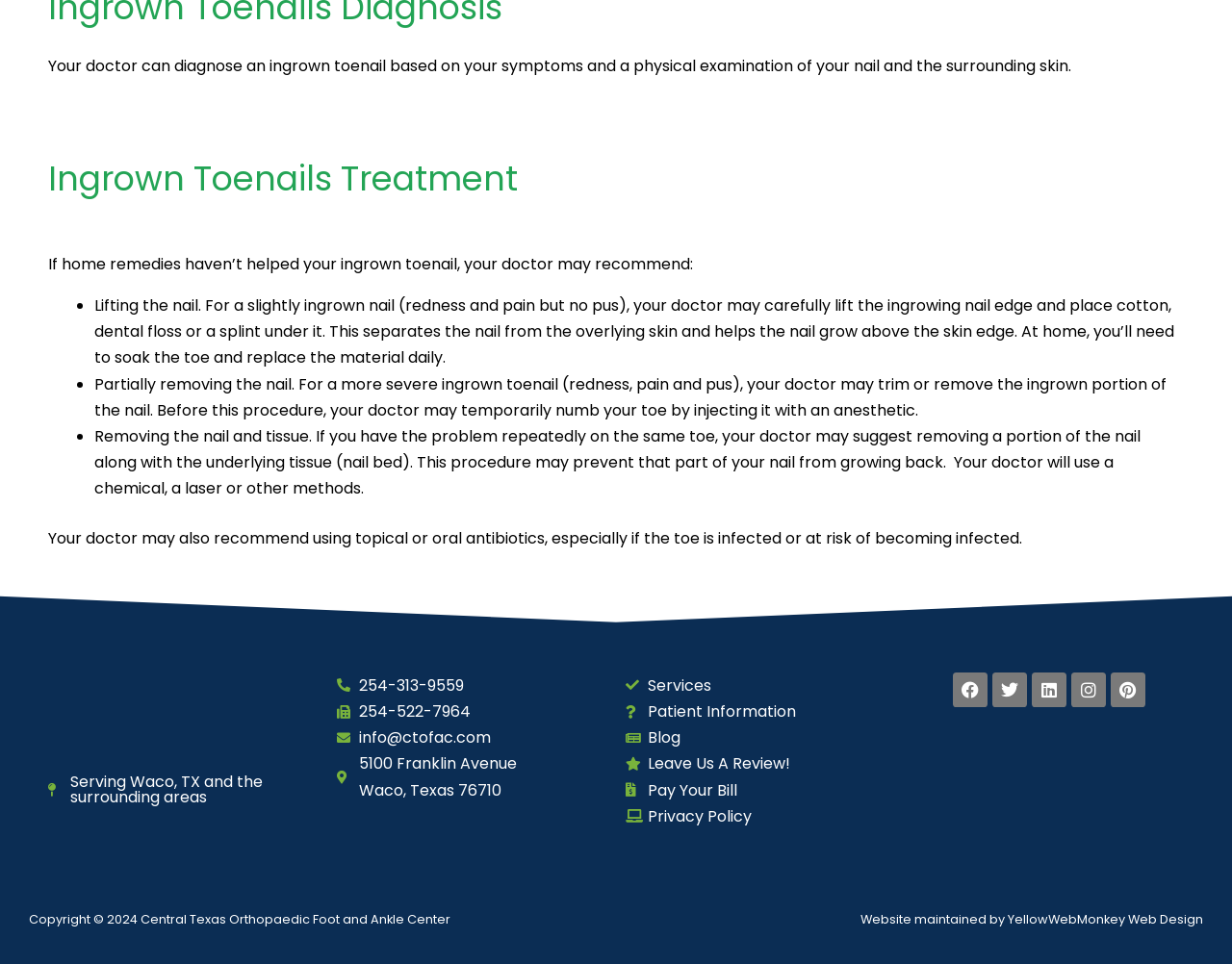Answer the question below using just one word or a short phrase: 
What is the phone number of the Central Texas Orthopaedic Foot and Ankle Center?

254-313-9559